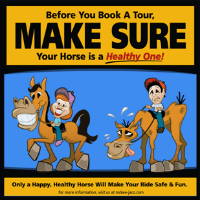Give a concise answer using only one word or phrase for this question:
What is the purpose of the illustrations in the graphic?

To reinforce the message